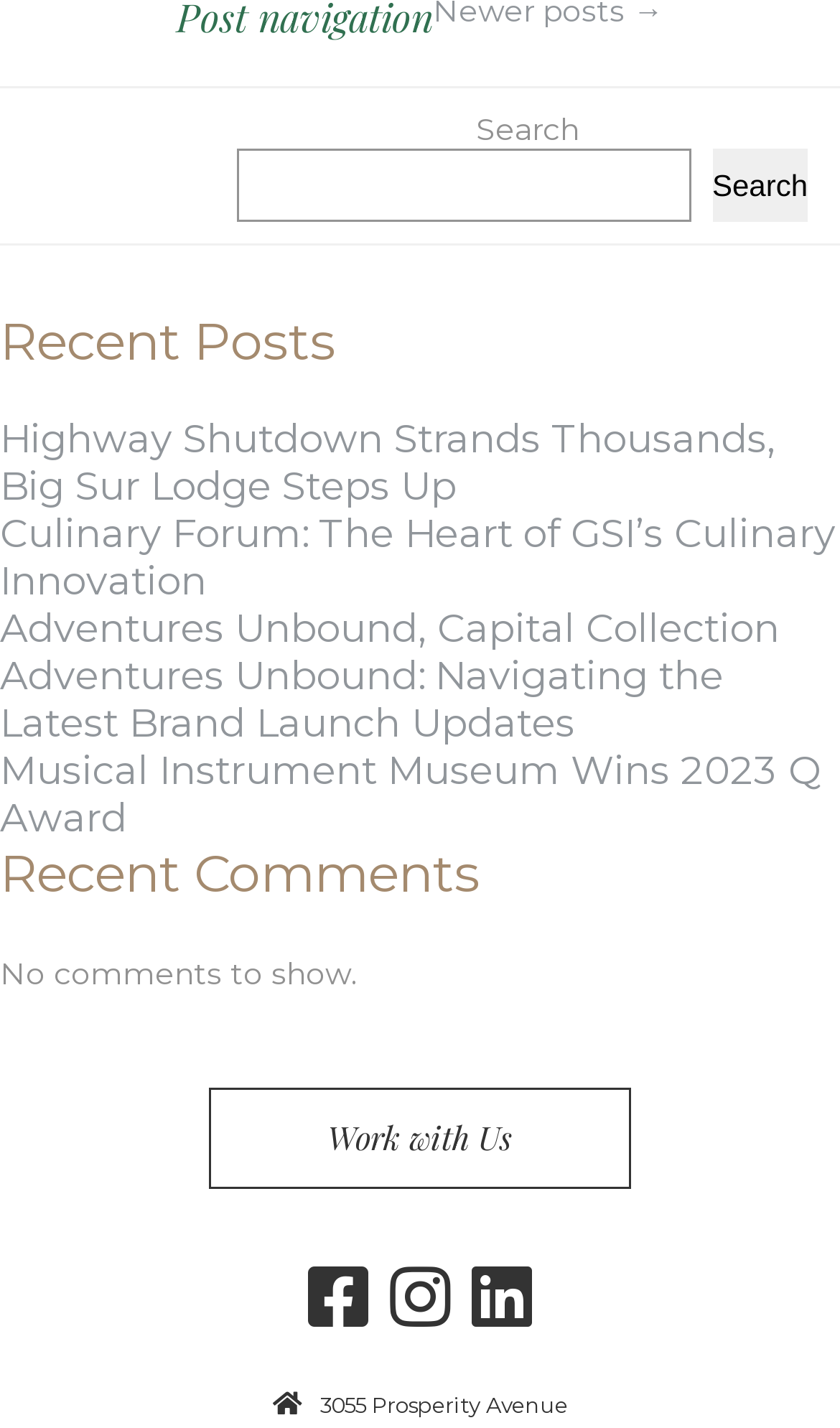What is the last recent post about?
Refer to the image and provide a one-word or short phrase answer.

Musical Instrument Museum